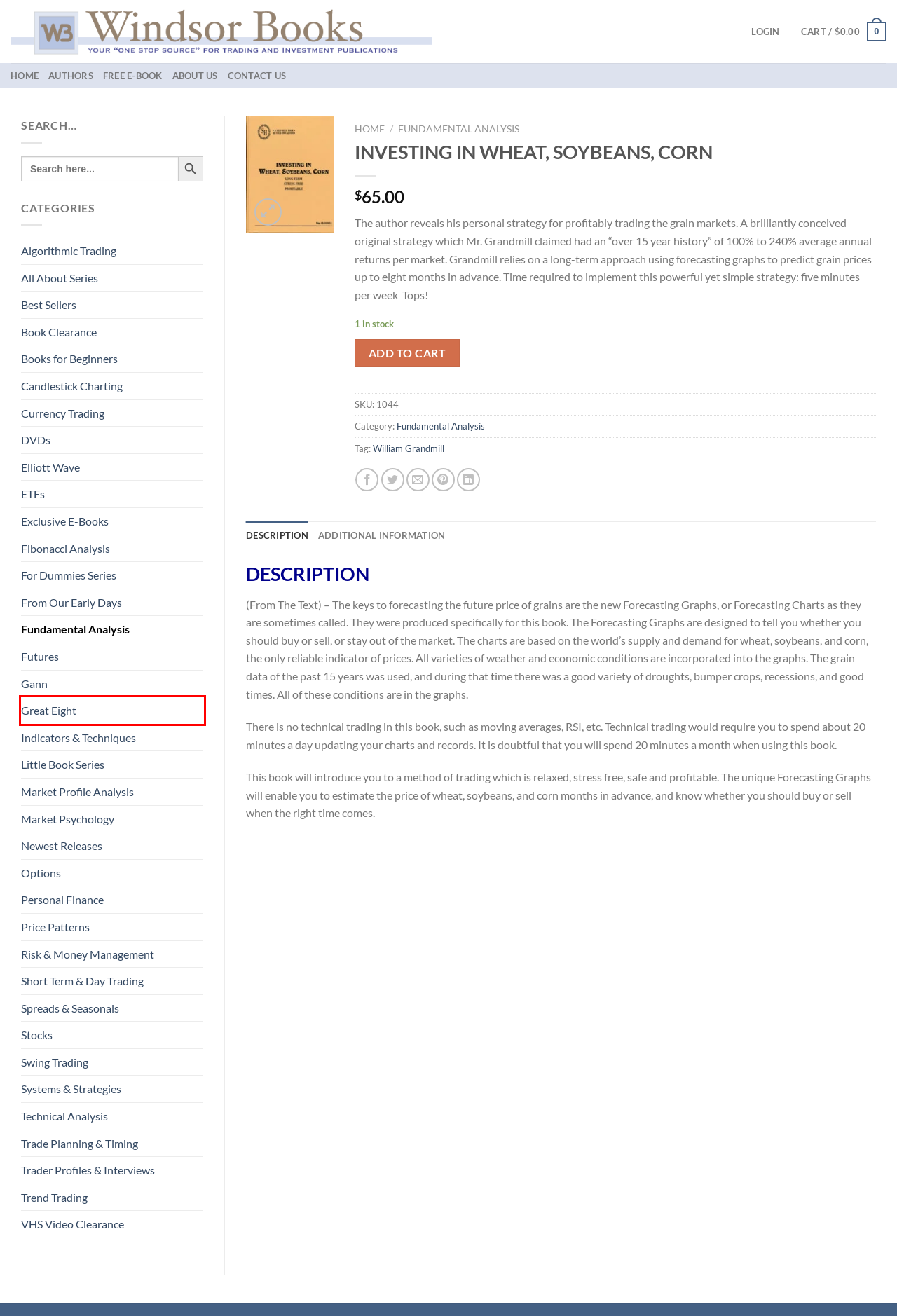You are looking at a webpage screenshot with a red bounding box around an element. Pick the description that best matches the new webpage after interacting with the element in the red bounding box. The possible descriptions are:
A. Authors In Block - Windsor Books
B. From Our Early Days Archives - Windsor Books
C. Trend Trading Archives - Windsor Books
D. Trade Planning & Timing Archives - Windsor Books
E. Personal Finance Archives - Windsor Books
F. About Us - Windsor Books
G. Market Psychology Archives - Windsor Books
H. Great Eight Archives - Windsor Books

H